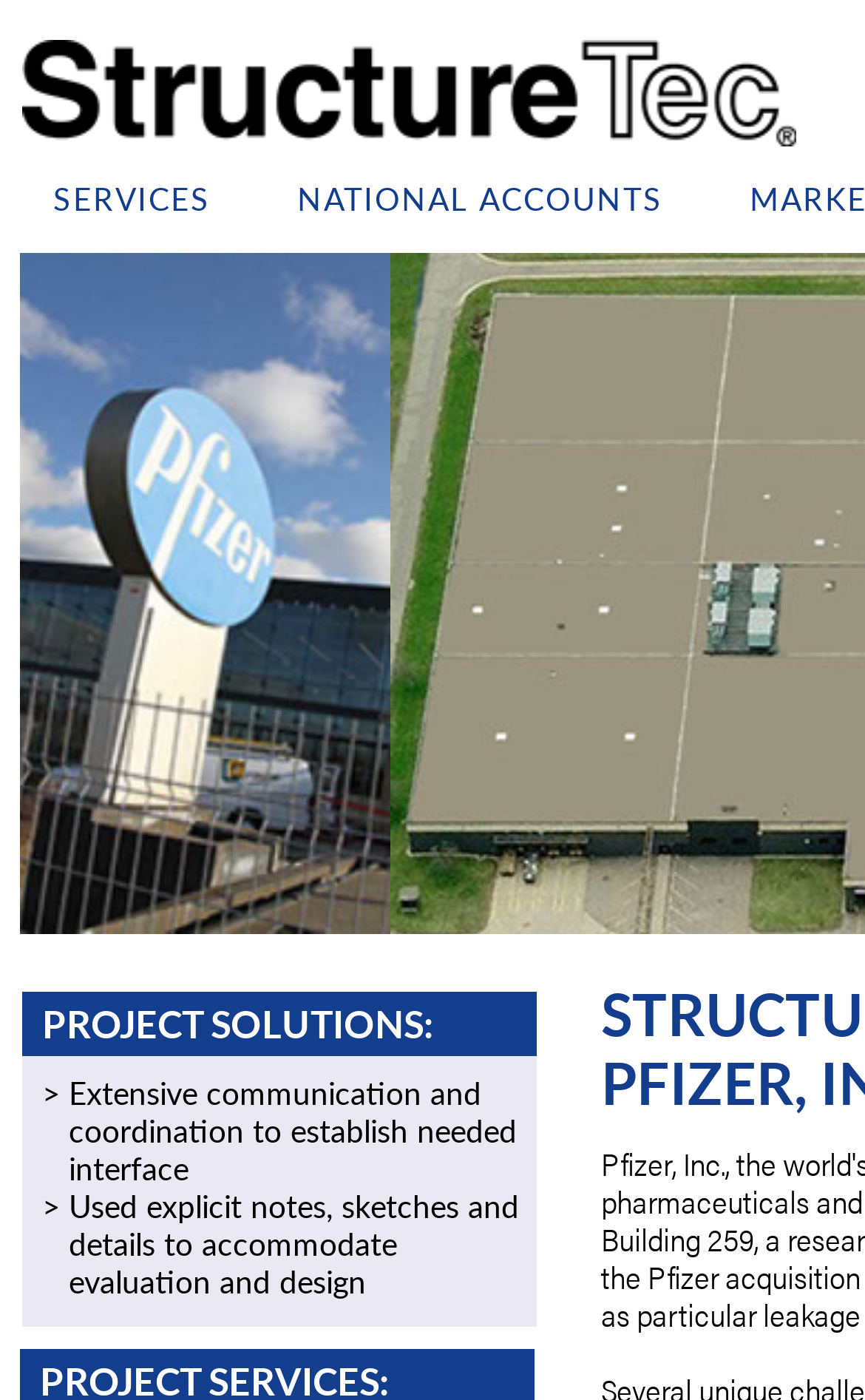Ascertain the bounding box coordinates for the UI element detailed here: "SERVICES". The coordinates should be provided as [left, top, right, bottom] with each value being a float between 0 and 1.

[0.015, 0.116, 0.297, 0.17]